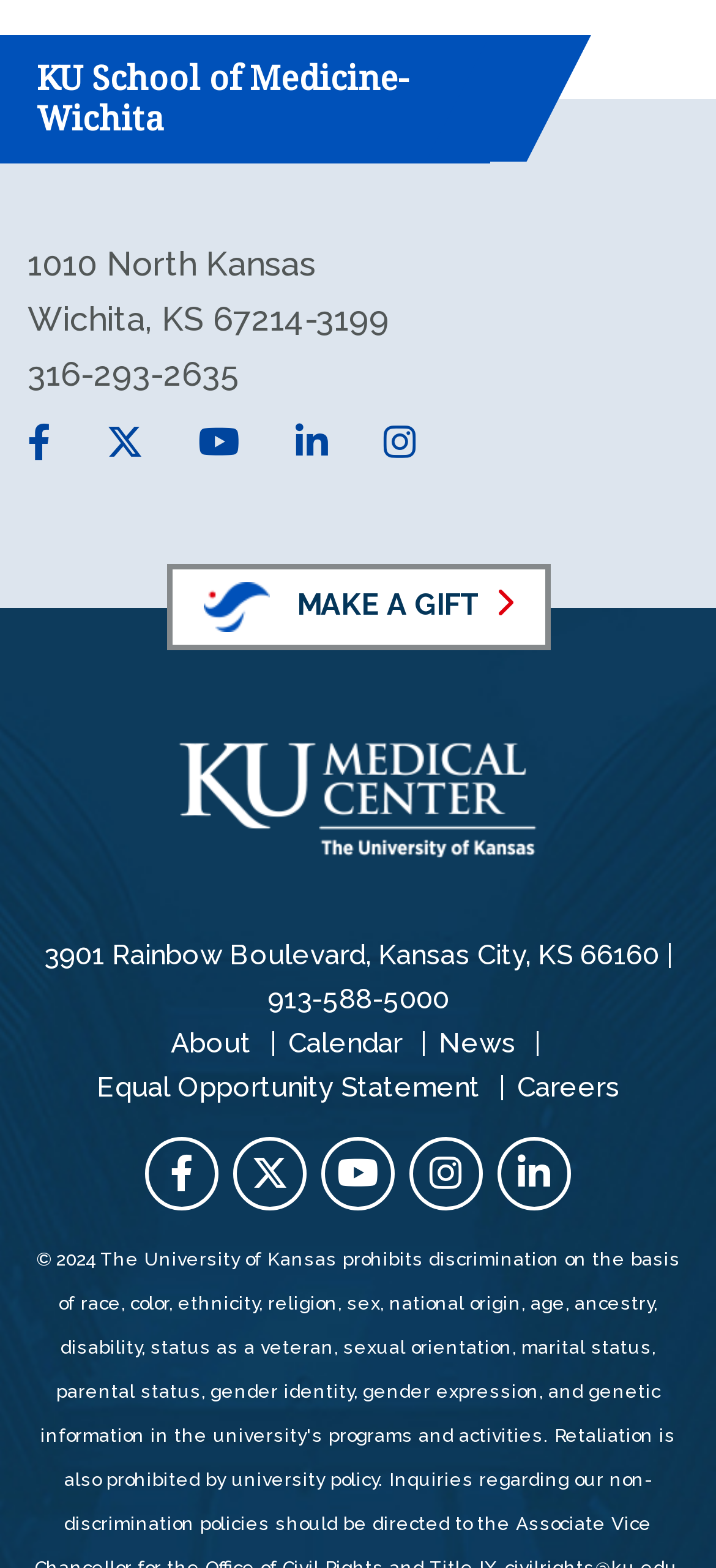Refer to the screenshot and answer the following question in detail:
How many navigation links are there?

There are six navigation links on the webpage, which are 'About', 'Calendar', 'News', 'Equal Opportunity Statement', 'Careers', and 'MAKE A GIFT'. These links can be found in the middle and bottom sections of the webpage.